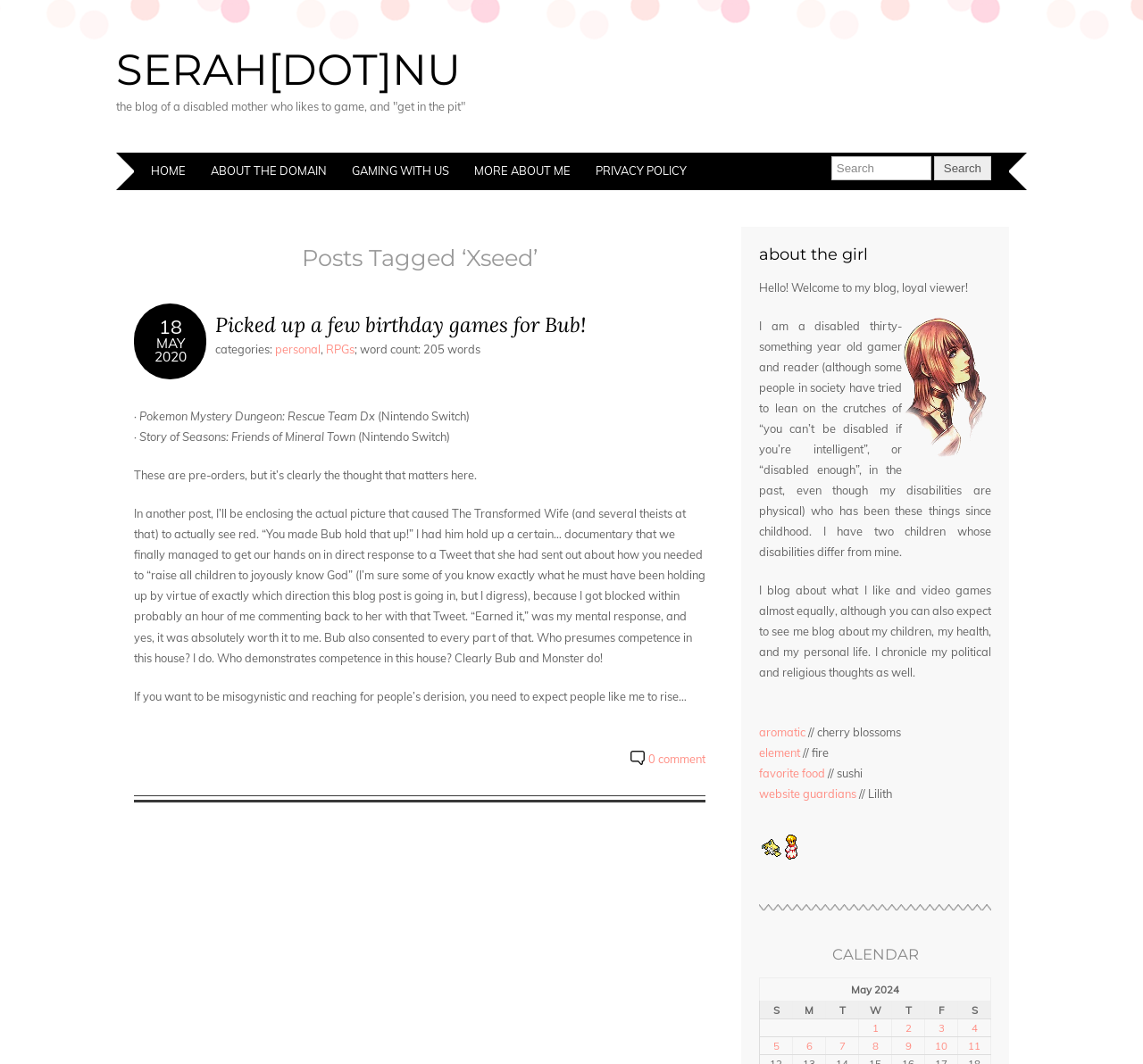What is the name of the blog?
Using the visual information from the image, give a one-word or short-phrase answer.

SERAH.NU